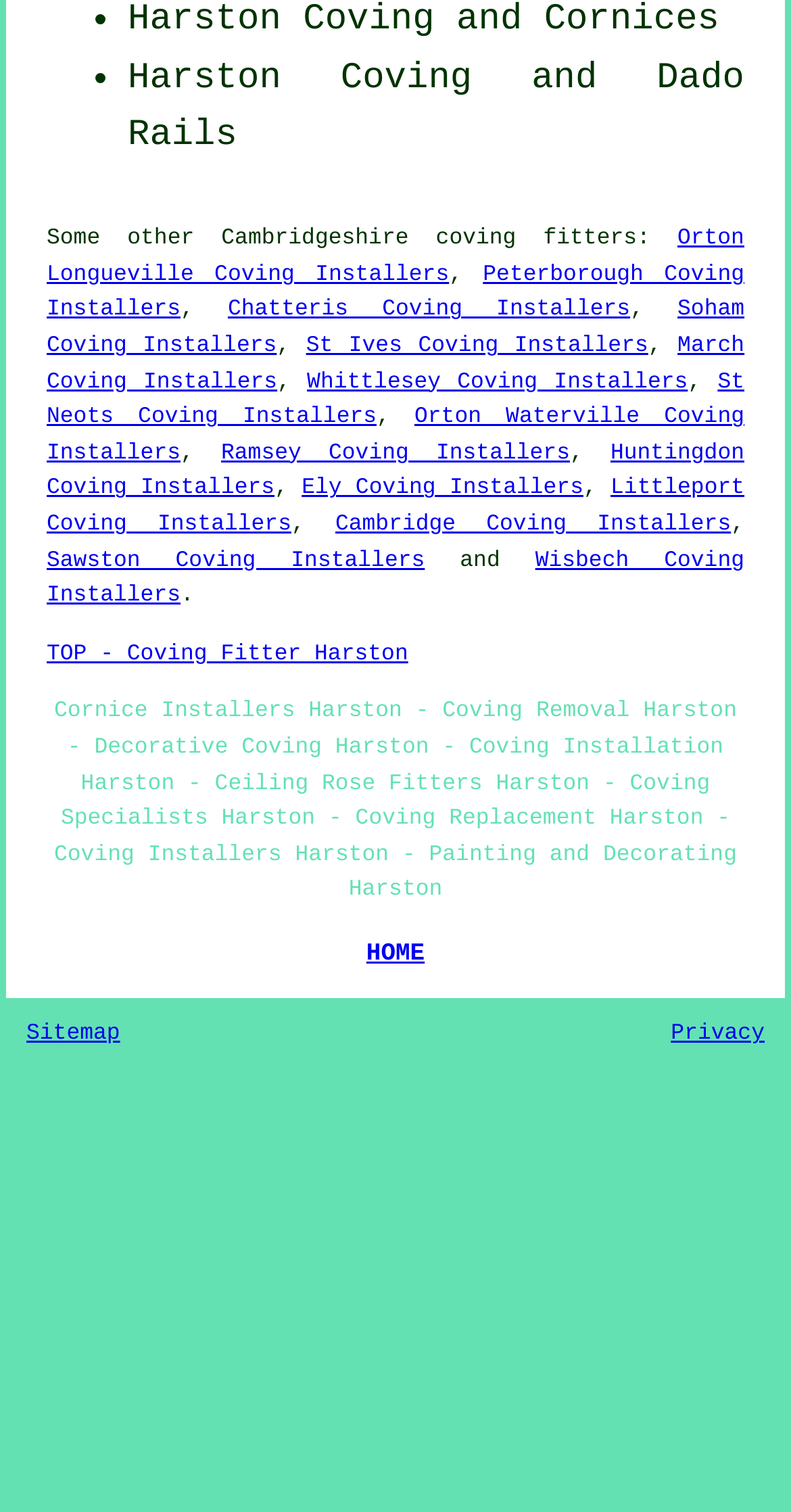What is the main topic of this webpage? Look at the image and give a one-word or short phrase answer.

Coving Installers